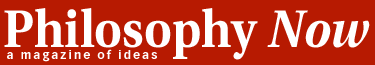Offer a detailed explanation of what is depicted in the image.

This image features the logo of "Philosophy Now," a magazine dedicated to exploring various philosophical ideas and concepts. The title is prominently displayed in bold white typography against a rich red background, reinforcing the magazine's identity as a vibrant platform for intellectual discourse. The tagline, "a magazine of ideas," suggests its commitment to promoting thought-provoking content that engages its readers in the exploration of philosophical topics. This logo is likely to be associated with Issue 139 of the publication, inviting readers to delve into the intriguing discussions it offers.